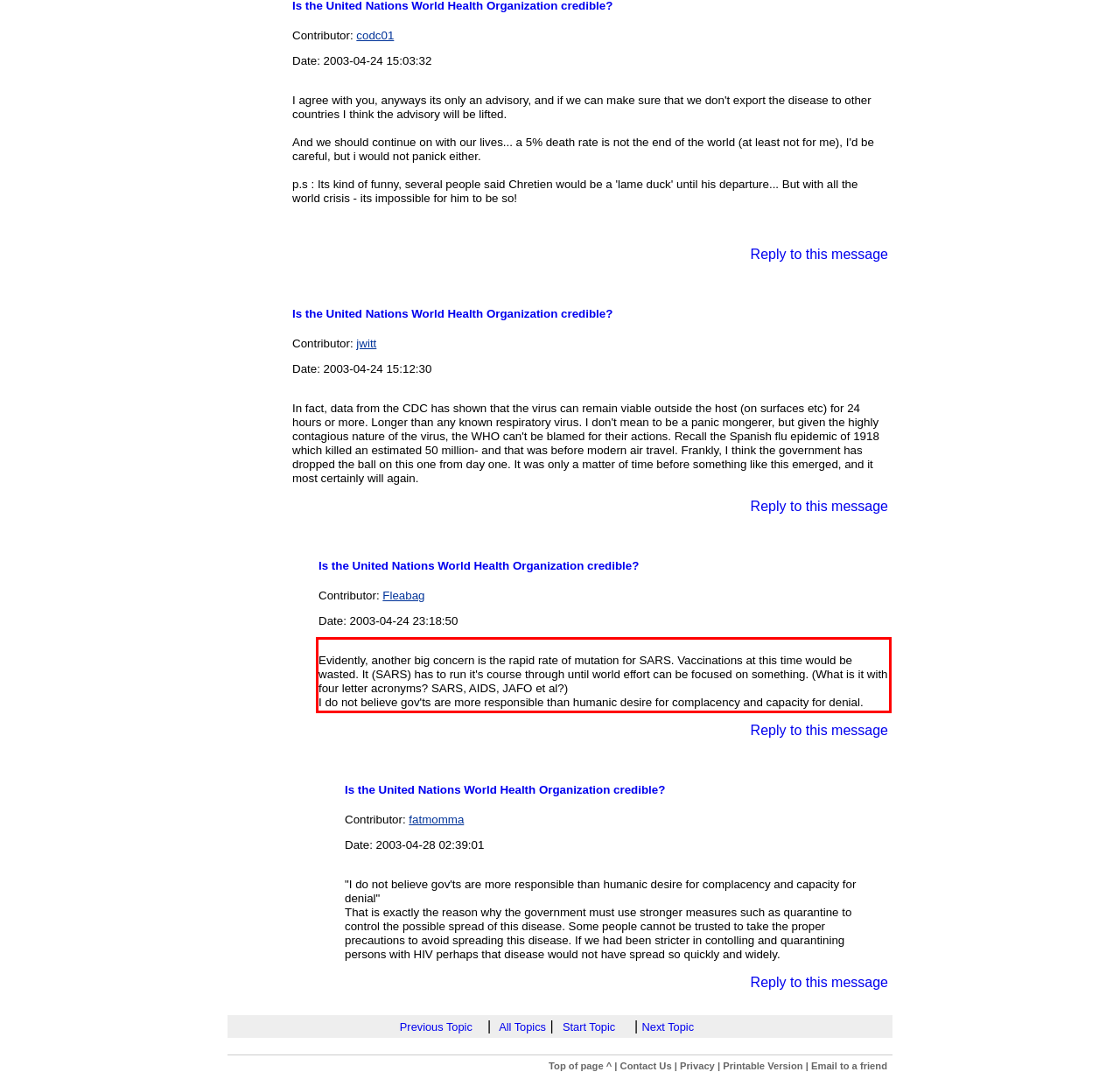You are provided with a webpage screenshot that includes a red rectangle bounding box. Extract the text content from within the bounding box using OCR.

Evidently, another big concern is the rapid rate of mutation for SARS. Vaccinations at this time would be wasted. It (SARS) has to run it's course through until world effort can be focused on something. (What is it with four letter acronyms? SARS, AIDS, JAFO et al?) I do not believe gov'ts are more responsible than humanic desire for complacency and capacity for denial.